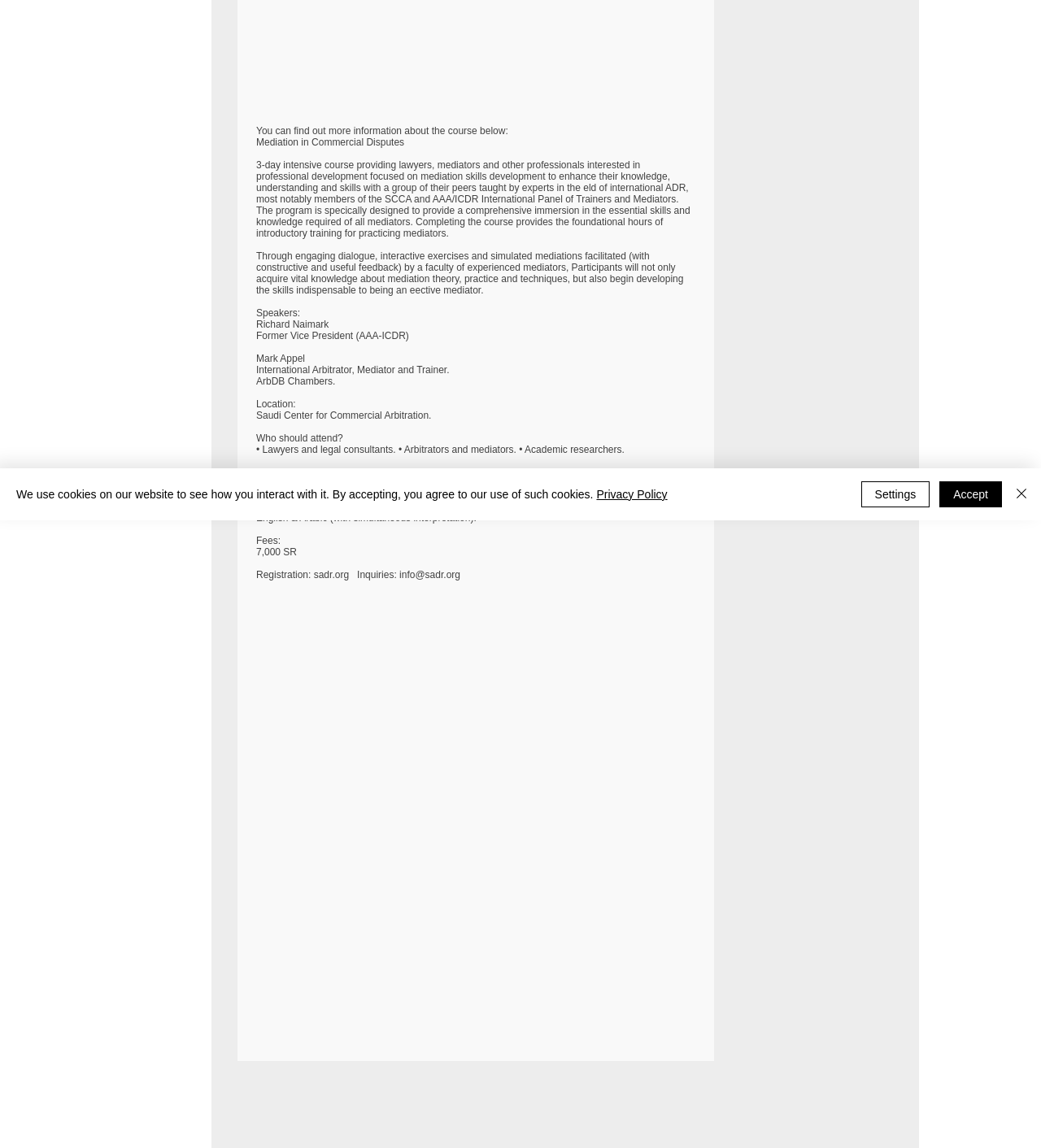Determine the bounding box for the HTML element described here: "Privacy Policy". The coordinates should be given as [left, top, right, bottom] with each number being a float between 0 and 1.

[0.573, 0.425, 0.641, 0.436]